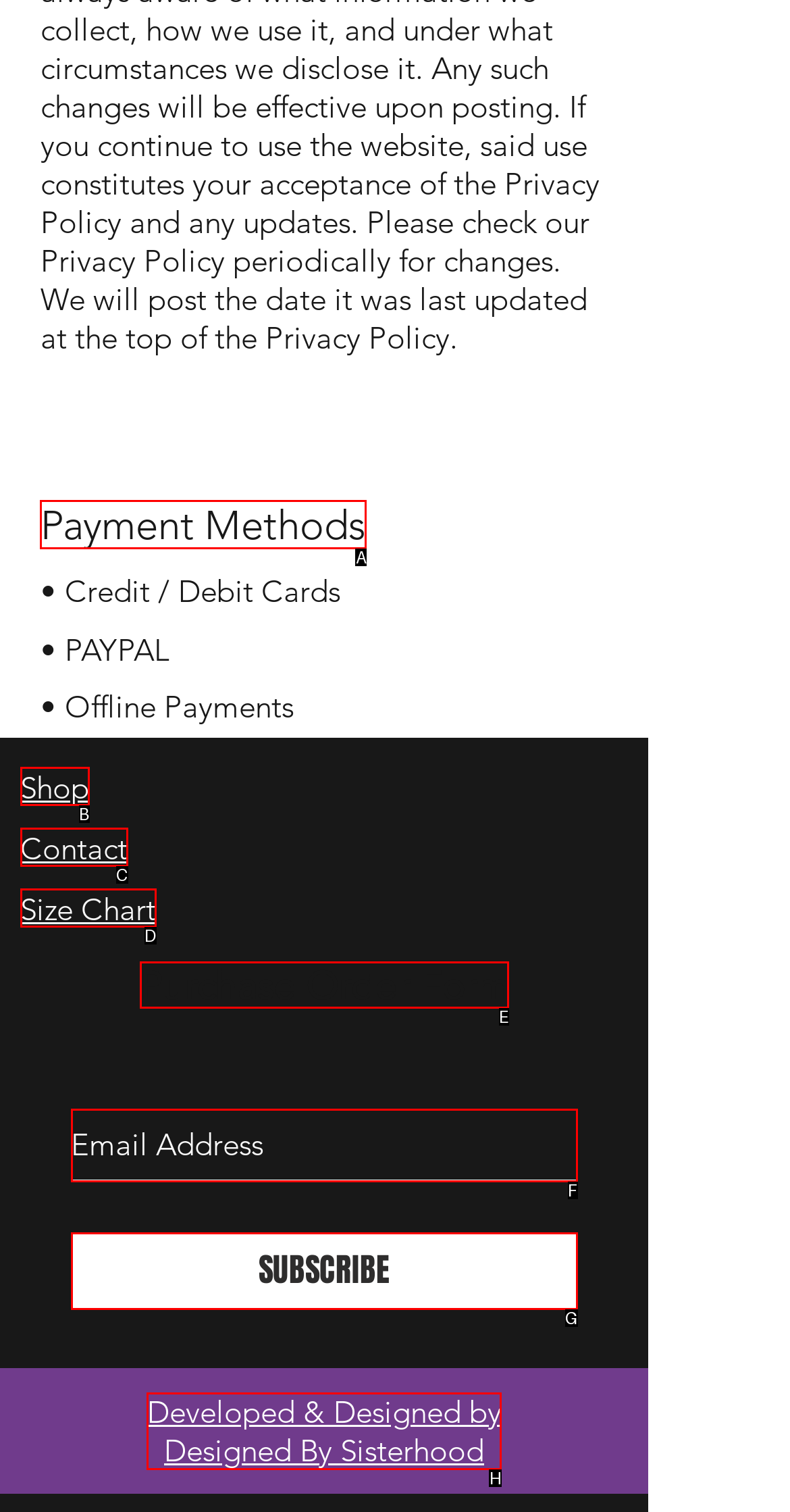Pick the option that should be clicked to perform the following task: select payment method
Answer with the letter of the selected option from the available choices.

A